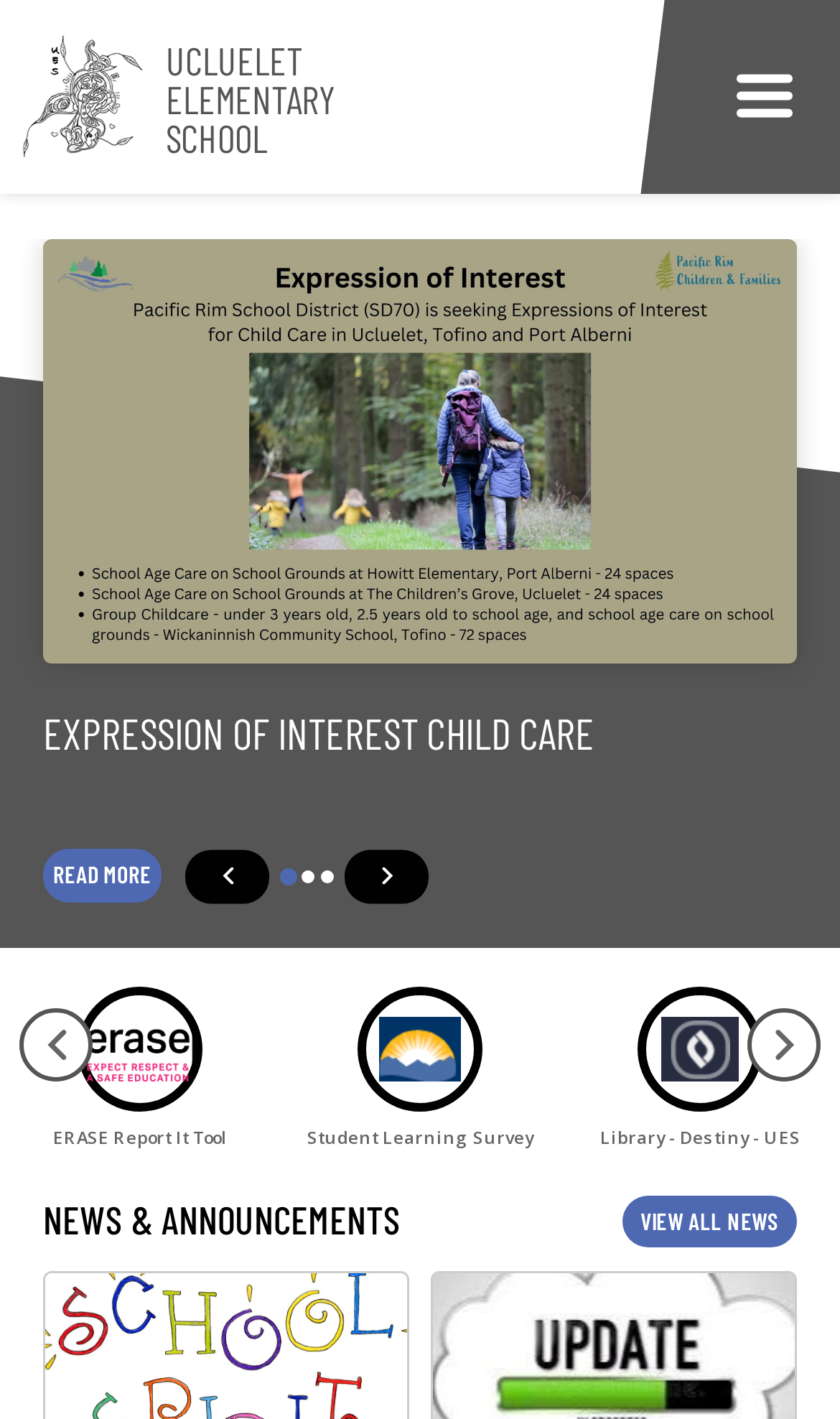Determine the bounding box for the UI element described here: "Ucluelet Elementary School".

[0.026, 0.023, 0.523, 0.114]